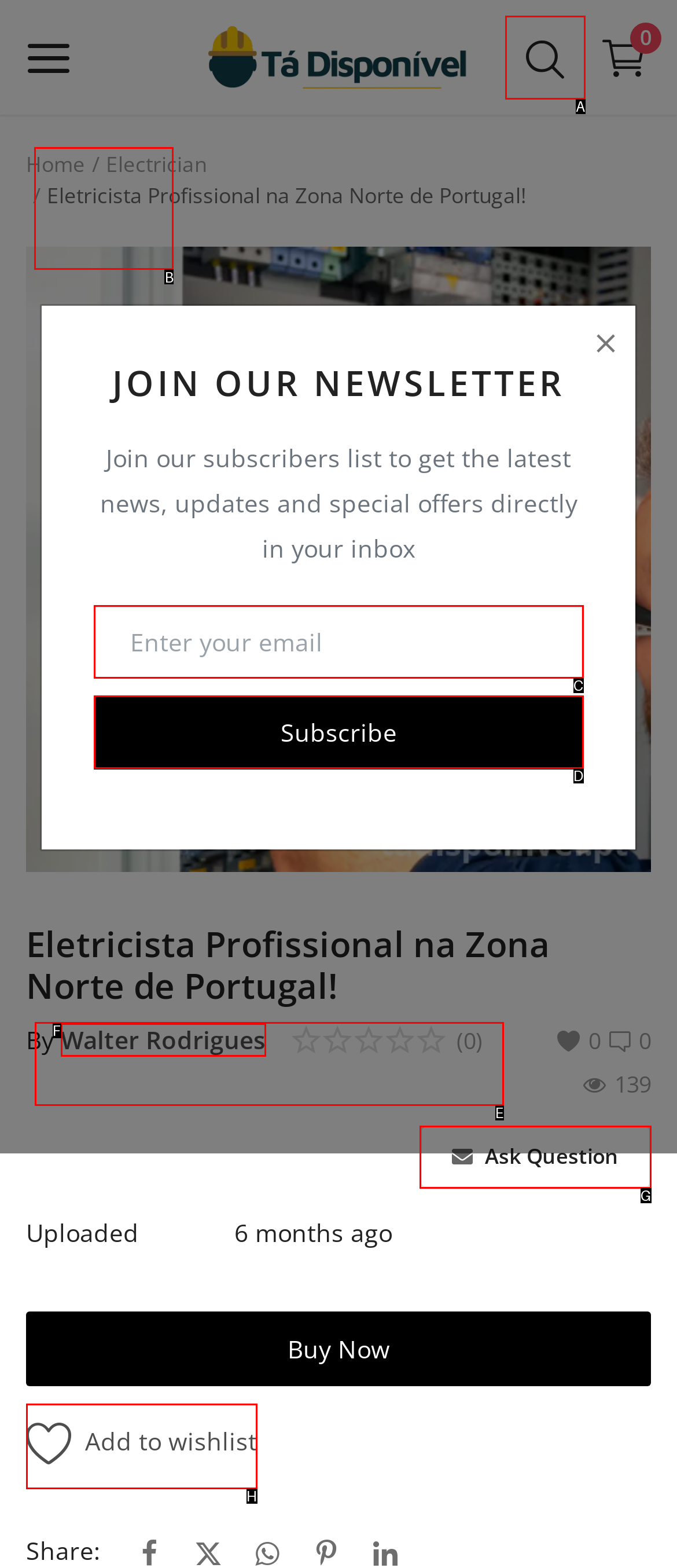Indicate which lettered UI element to click to fulfill the following task: Click the 'Sell Now' link
Provide the letter of the correct option.

B